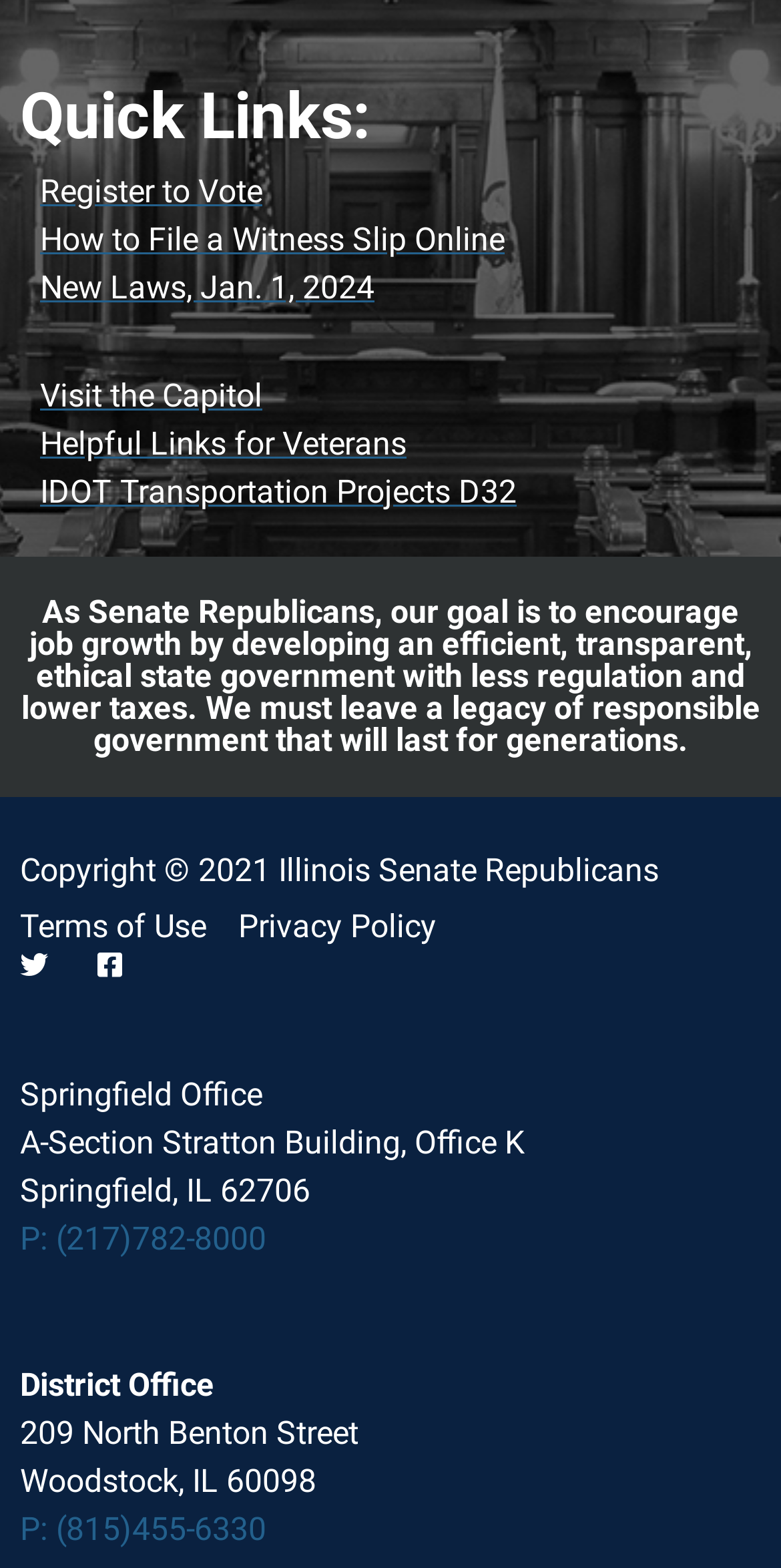Determine the bounding box coordinates for the HTML element described here: "P: (815)455-6330".

[0.026, 0.963, 0.341, 0.988]